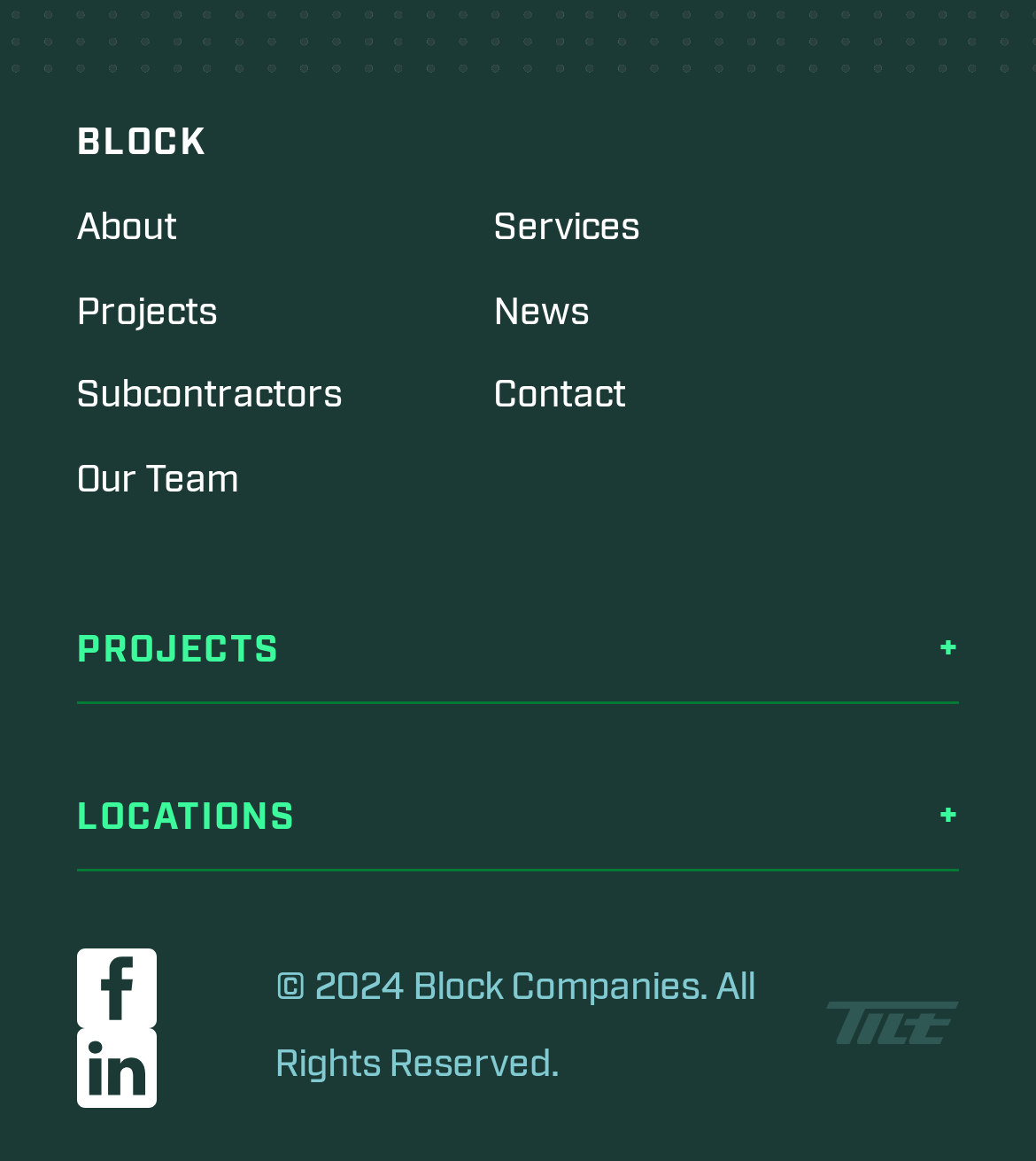Identify the bounding box of the UI element described as follows: "Follow us on Facebook". Provide the coordinates as four float numbers in the range of 0 to 1 [left, top, right, bottom].

[0.074, 0.817, 0.151, 0.886]